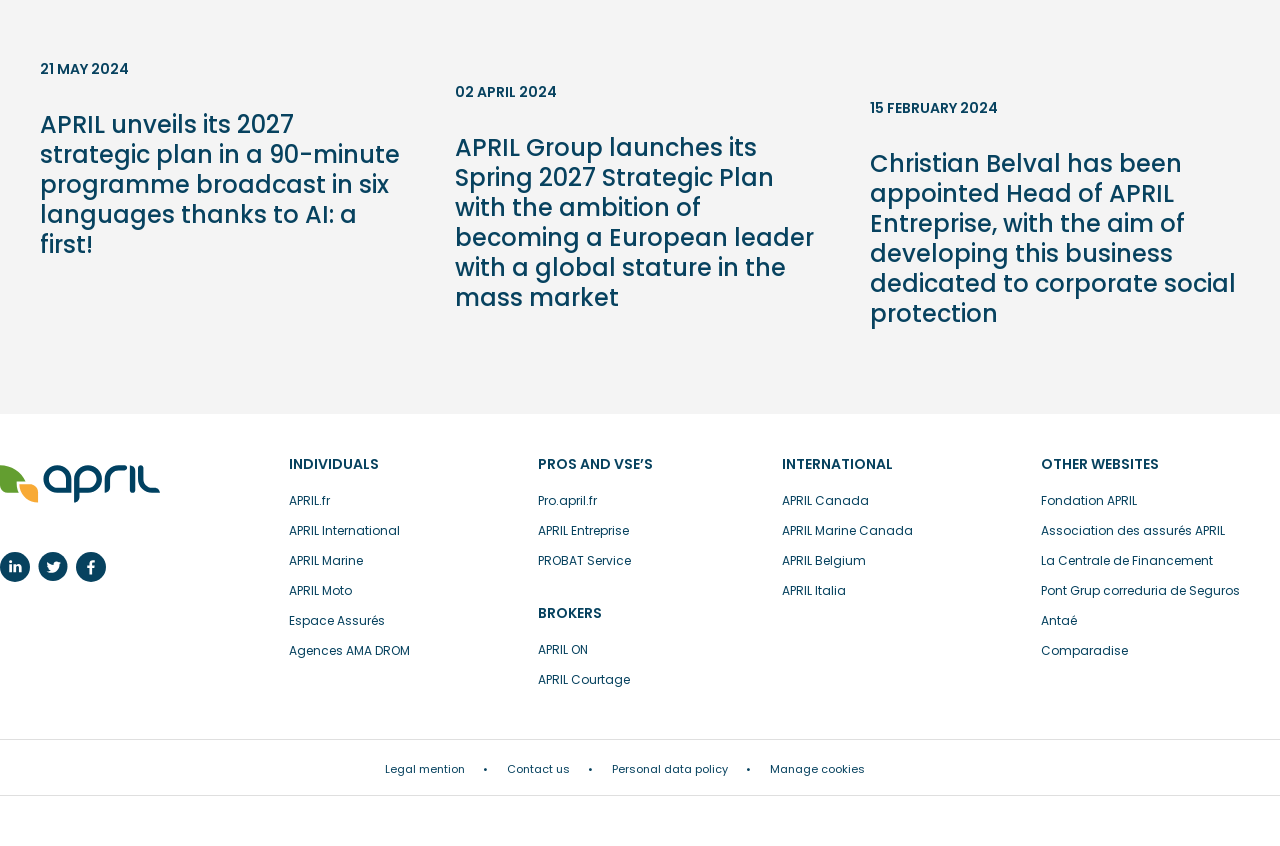Based on the element description "Pont Grup correduria de Seguros", predict the bounding box coordinates of the UI element.

[0.813, 0.689, 0.969, 0.709]